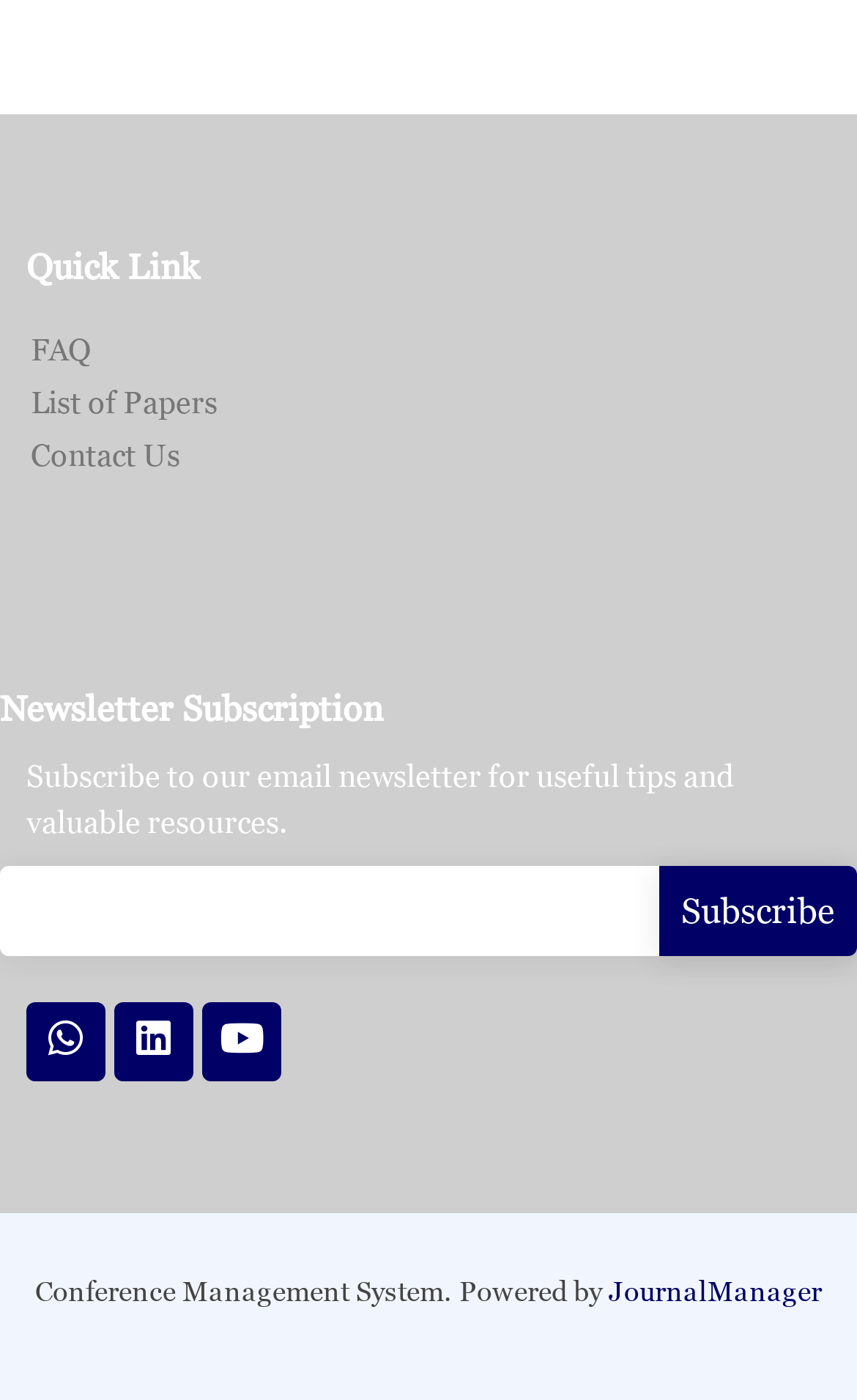What is the purpose of the newsletter subscription section?
Give a single word or phrase answer based on the content of the image.

To subscribe to email newsletter